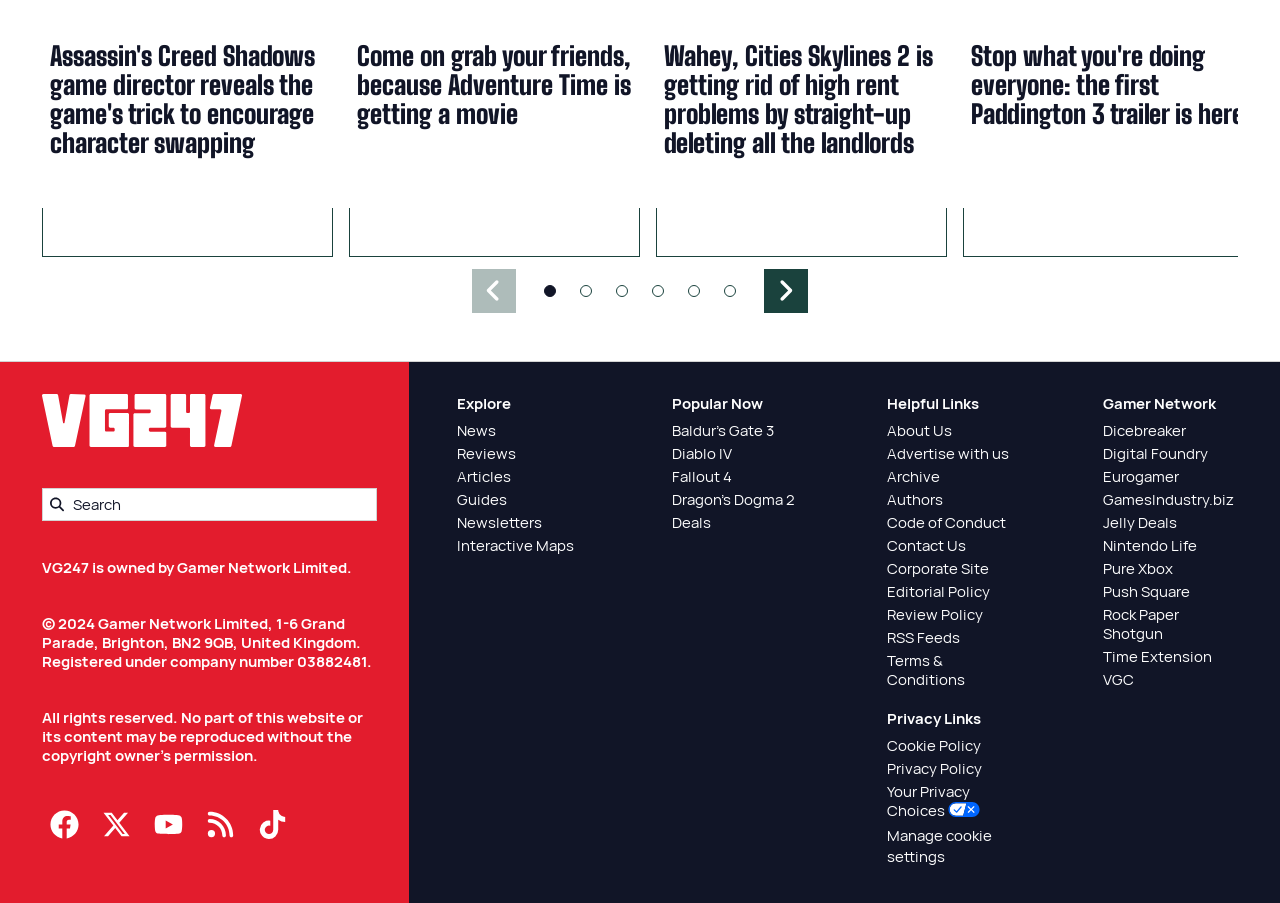Determine the bounding box of the UI component based on this description: "Articles". The bounding box coordinates should be four float values between 0 and 1, i.e., [left, top, right, bottom].

[0.357, 0.517, 0.462, 0.538]